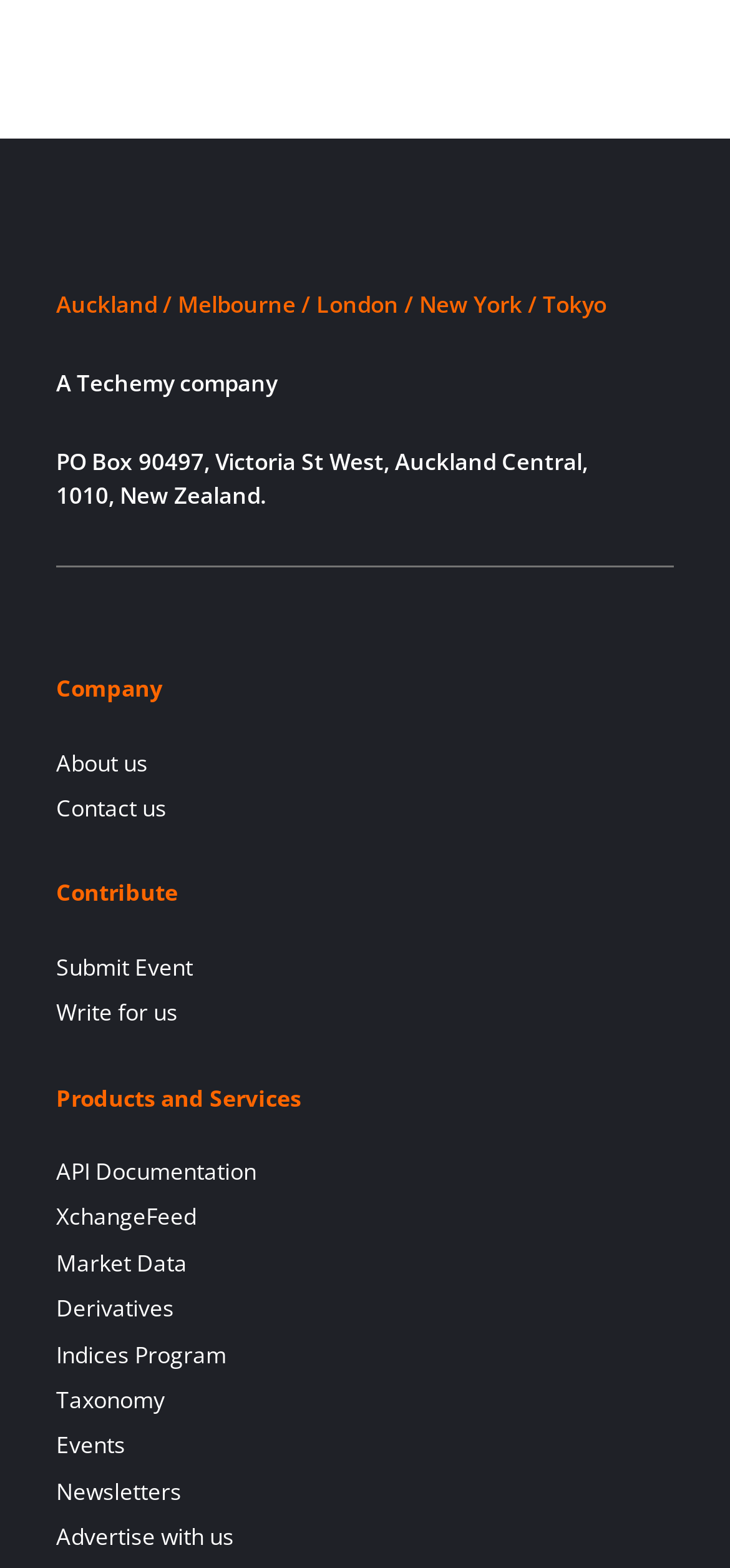Provide a brief response to the question below using one word or phrase:
What is the company name?

Brave New Coin